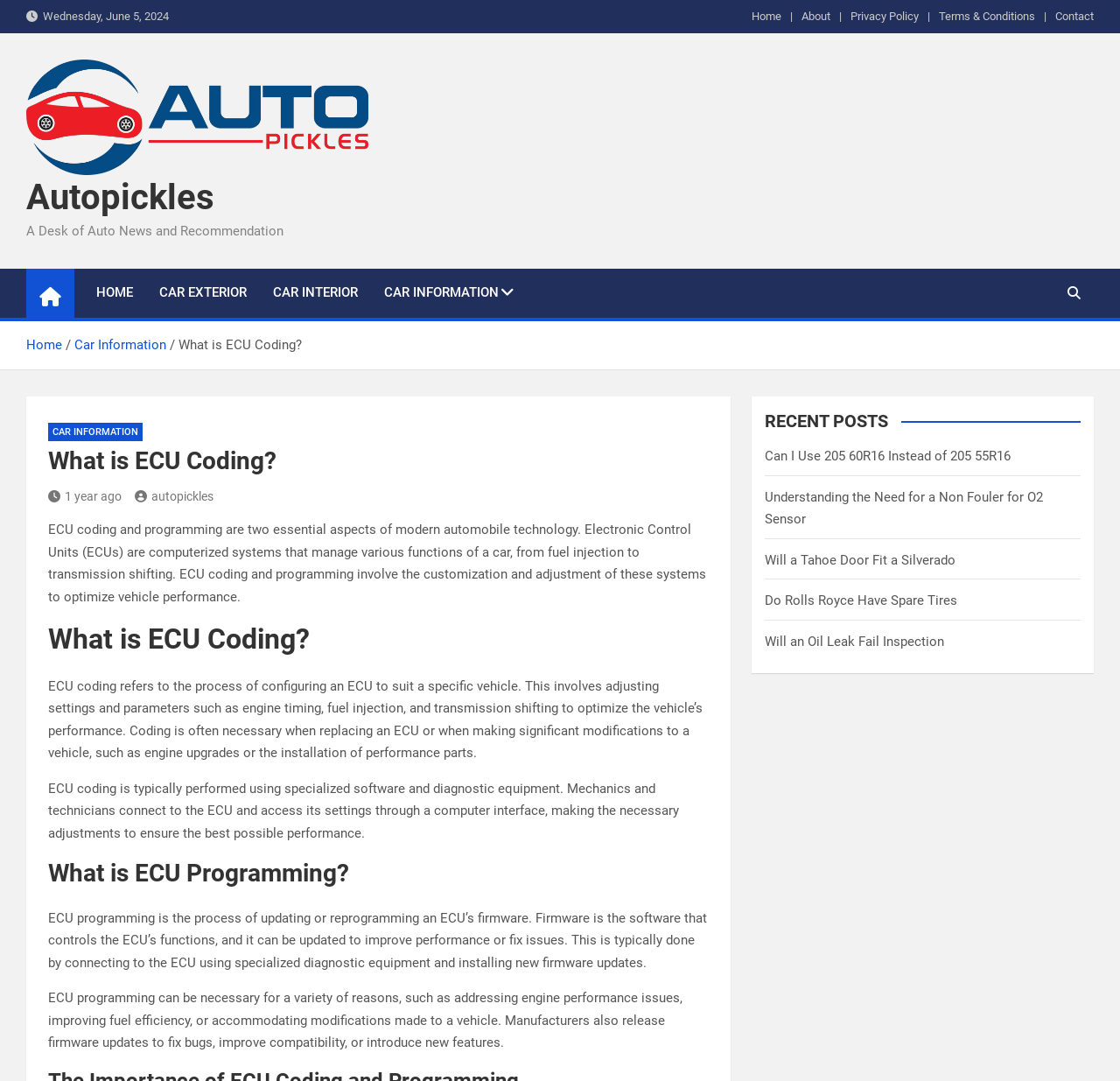What is the category of the recent posts section?
Deliver a detailed and extensive answer to the question.

The recent posts section is located at the bottom of the webpage, with a heading 'RECENT POSTS' and links to various articles related to car information, such as 'Can I Use 205 60R16 Instead of 205 55R16' and 'Understanding the Need for a Non Fouler for O2 Sensor'.